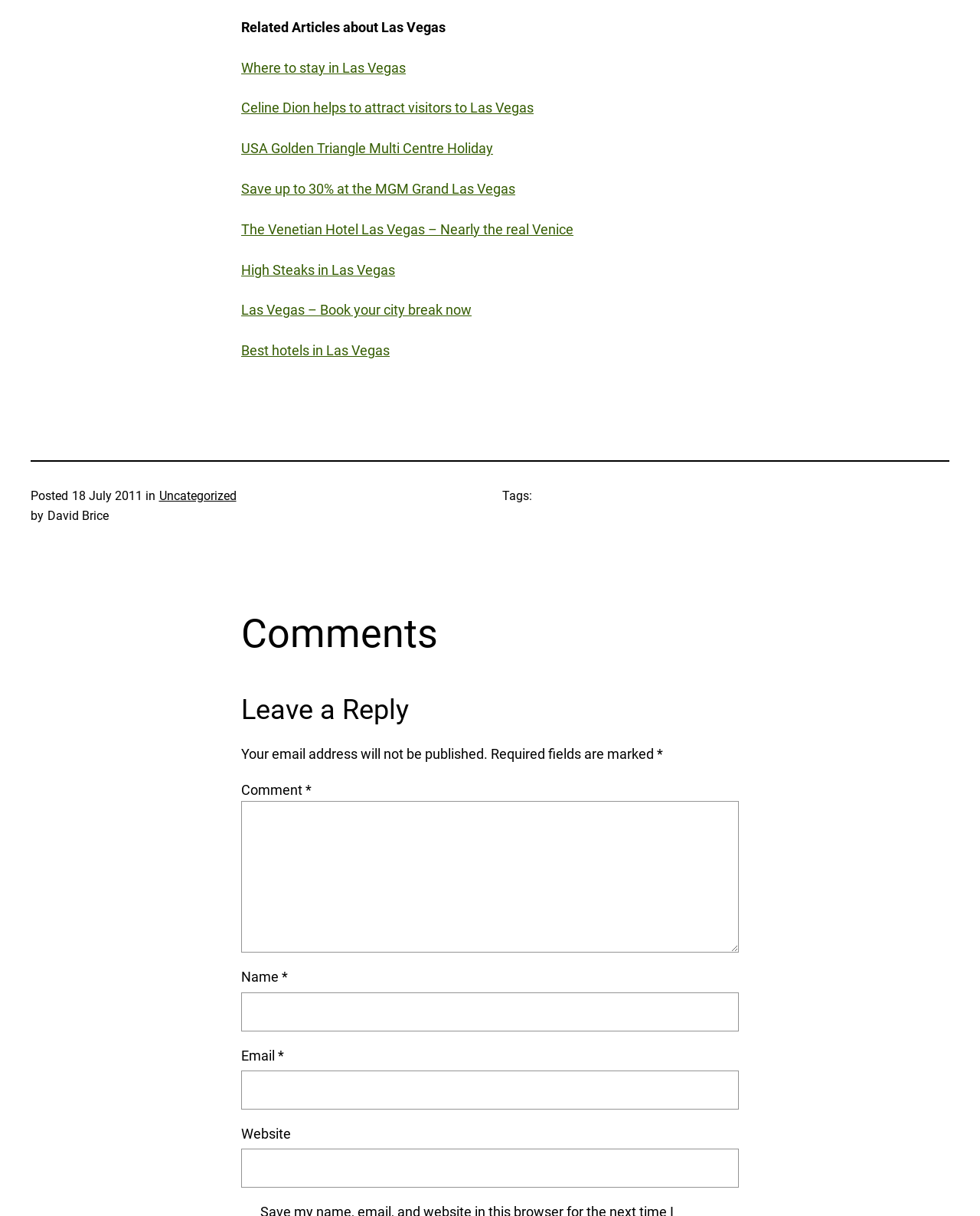Identify the bounding box coordinates of the section to be clicked to complete the task described by the following instruction: "Click on 'Best hotels in Las Vegas'". The coordinates should be four float numbers between 0 and 1, formatted as [left, top, right, bottom].

[0.246, 0.282, 0.398, 0.295]